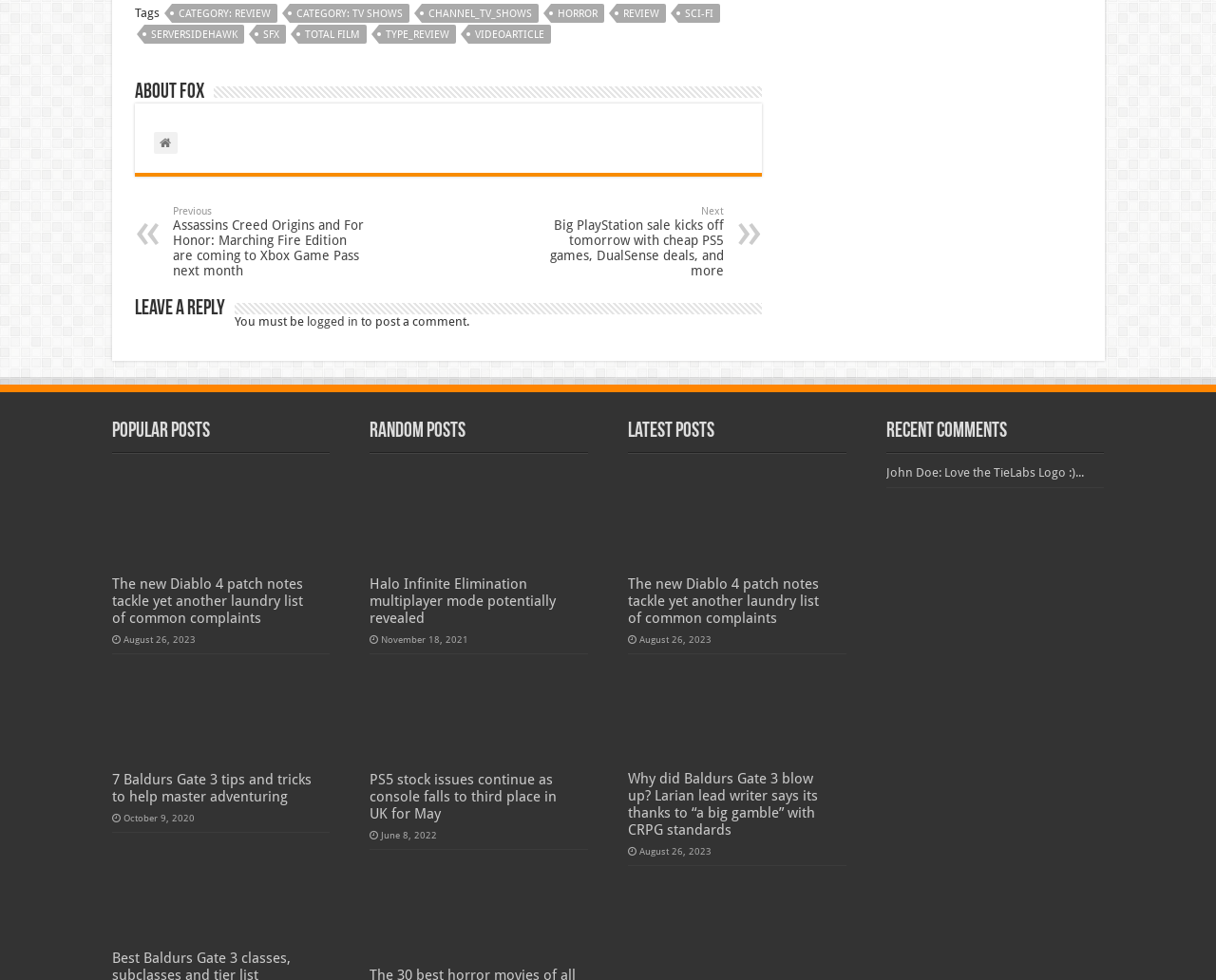Using a single word or phrase, answer the following question: 
What is the date of the post 'The new Diablo 4 patch notes tackle yet another laundry list of common complaints'

August 26, 2023